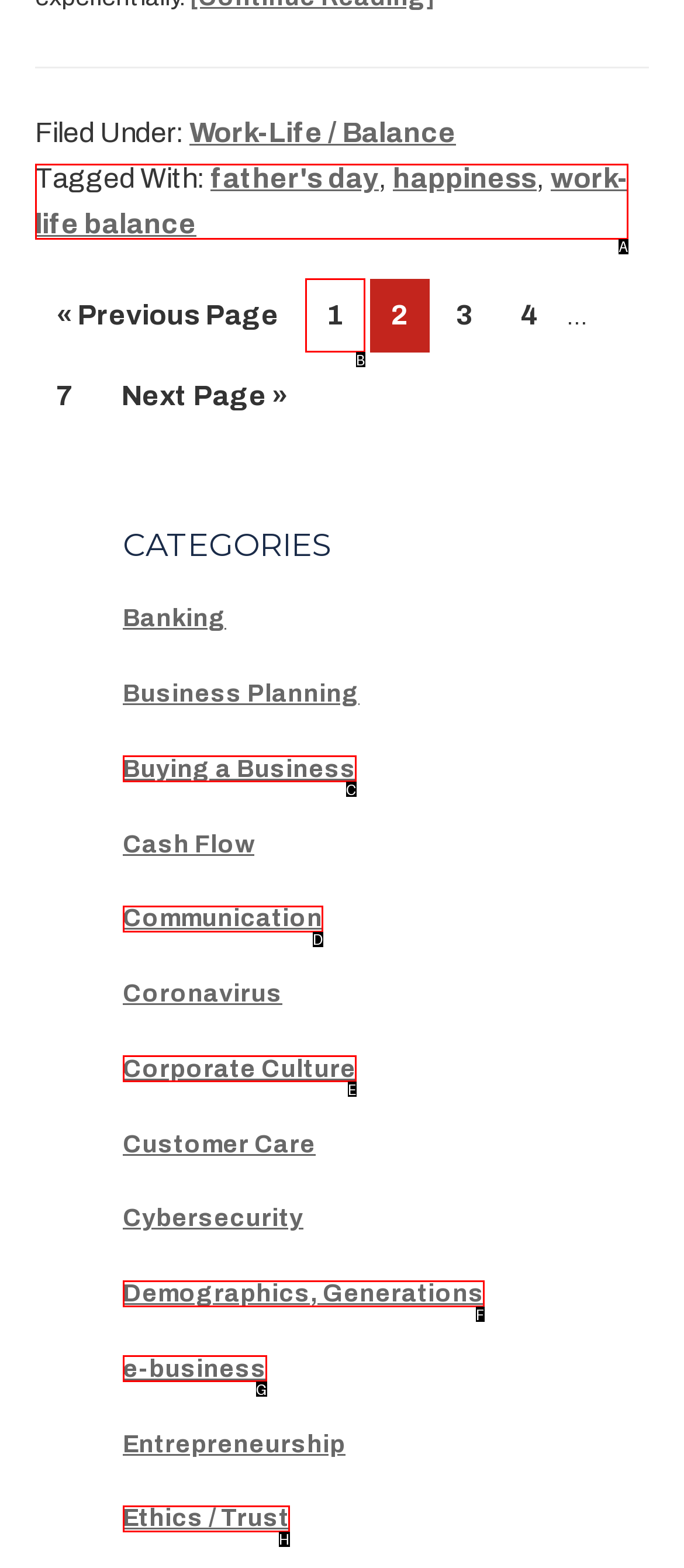Match the element description: Ethics / Trust to the correct HTML element. Answer with the letter of the selected option.

H